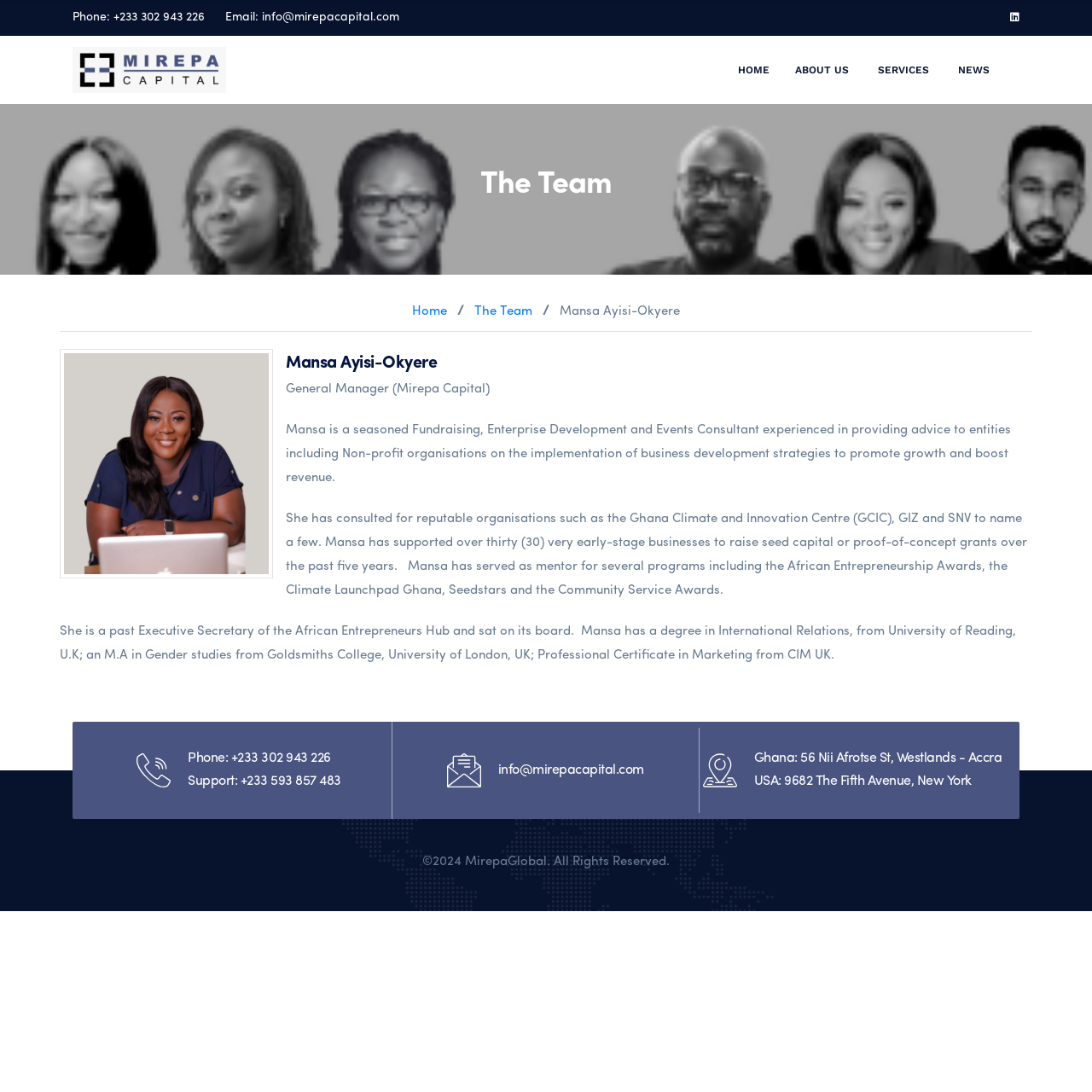Offer a detailed explanation of the webpage layout and contents.

The webpage is about Mirepa Capital, a consulting arm of the Mirepa business. At the top left corner, there is a phone number and an email address. Next to them is a logo of Mirepa Capital. On the top right corner, there are navigation links to different sections of the website, including "HOME", "ABOUT US", "SERVICES", and "NEWS".

Below the navigation links, there is a heading that reads "The Team". Underneath, there is a breadcrumb navigation showing the current page location, with links to "Home" and "The Team". 

The main content of the page is about a team member, Mansa Ayisi-Okyere, who is the General Manager of Mirepa Capital. Her profile picture is displayed on the left side, and her name is highlighted as a heading. Below her name, there are three paragraphs describing her background, experience, and achievements. 

On the right side of the page, there are three sections with contact information, including phone numbers, email addresses, and physical addresses in Ghana and the USA. Each section is separated by a small icon.

At the bottom of the page, there is a copyright notice with the year 2024 and a statement that reads "MirepaGlobal. All Rights Reserved."